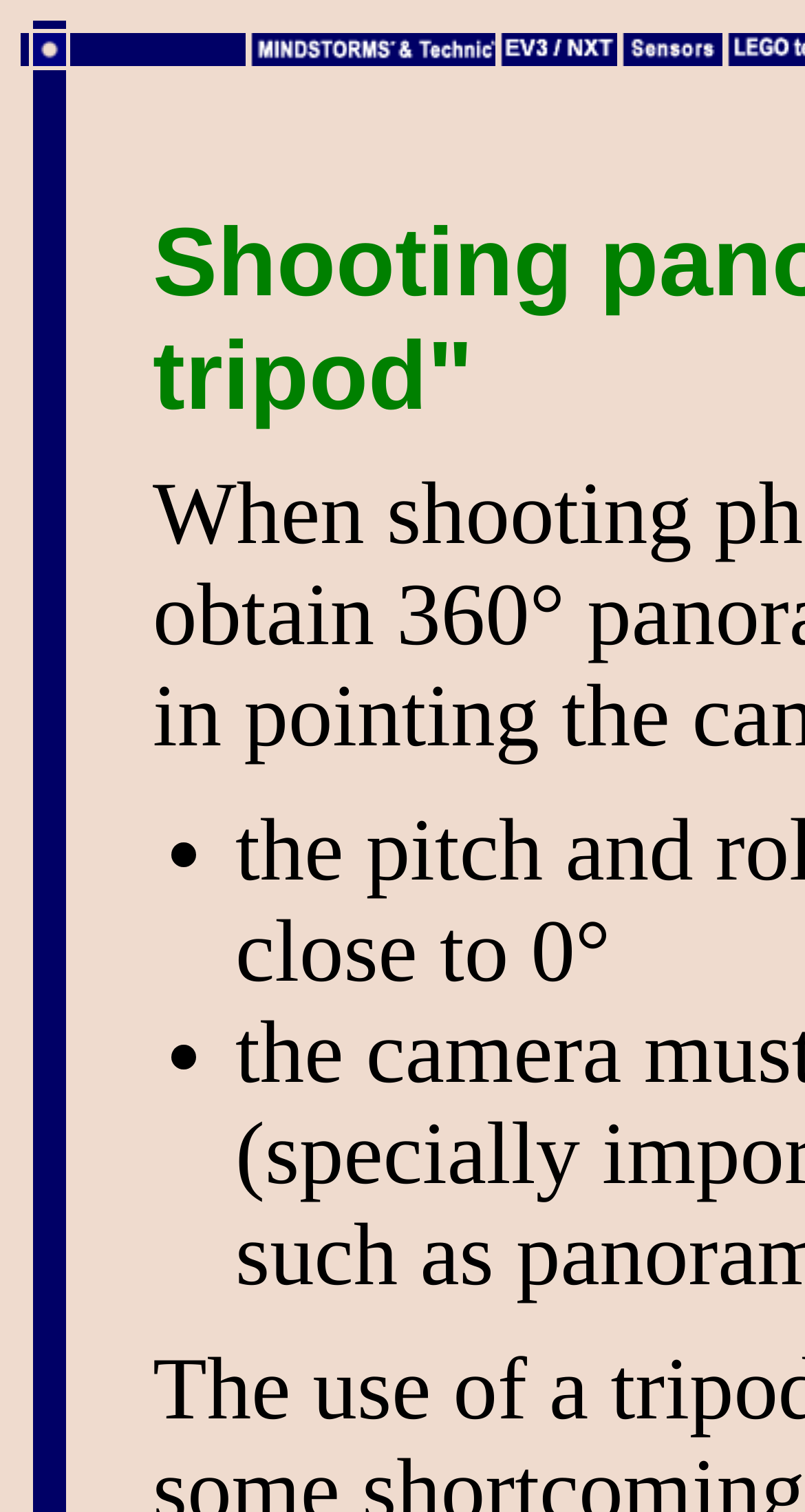Identify the bounding box coordinates for the UI element described as: "alt="MINDSTORMS® EV3/NXT"". The coordinates should be provided as four floats between 0 and 1: [left, top, right, bottom].

[0.615, 0.026, 0.767, 0.049]